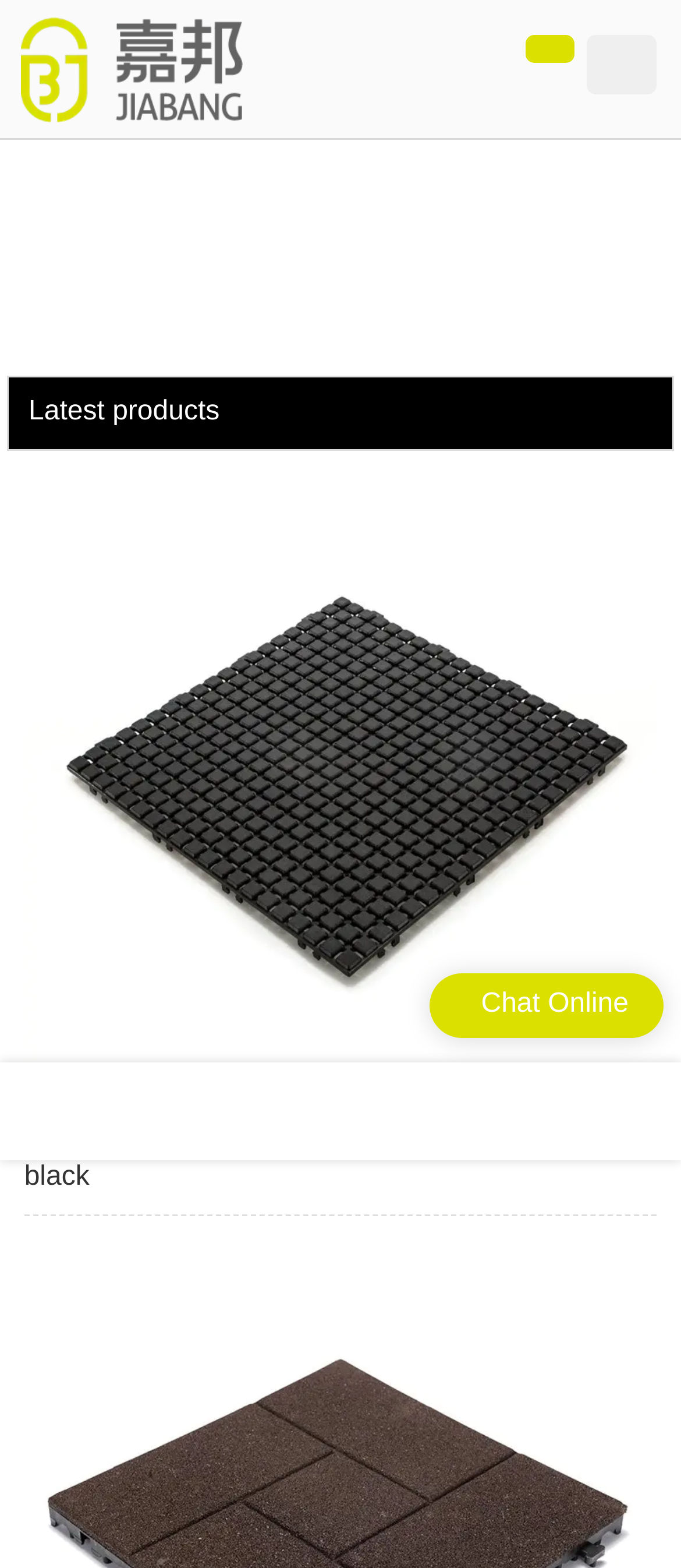How many navigation links are at the bottom of the page?
We need a detailed and exhaustive answer to the question. Please elaborate.

There are two navigation links at the bottom of the page, which are represented by two separate link elements with no text content.